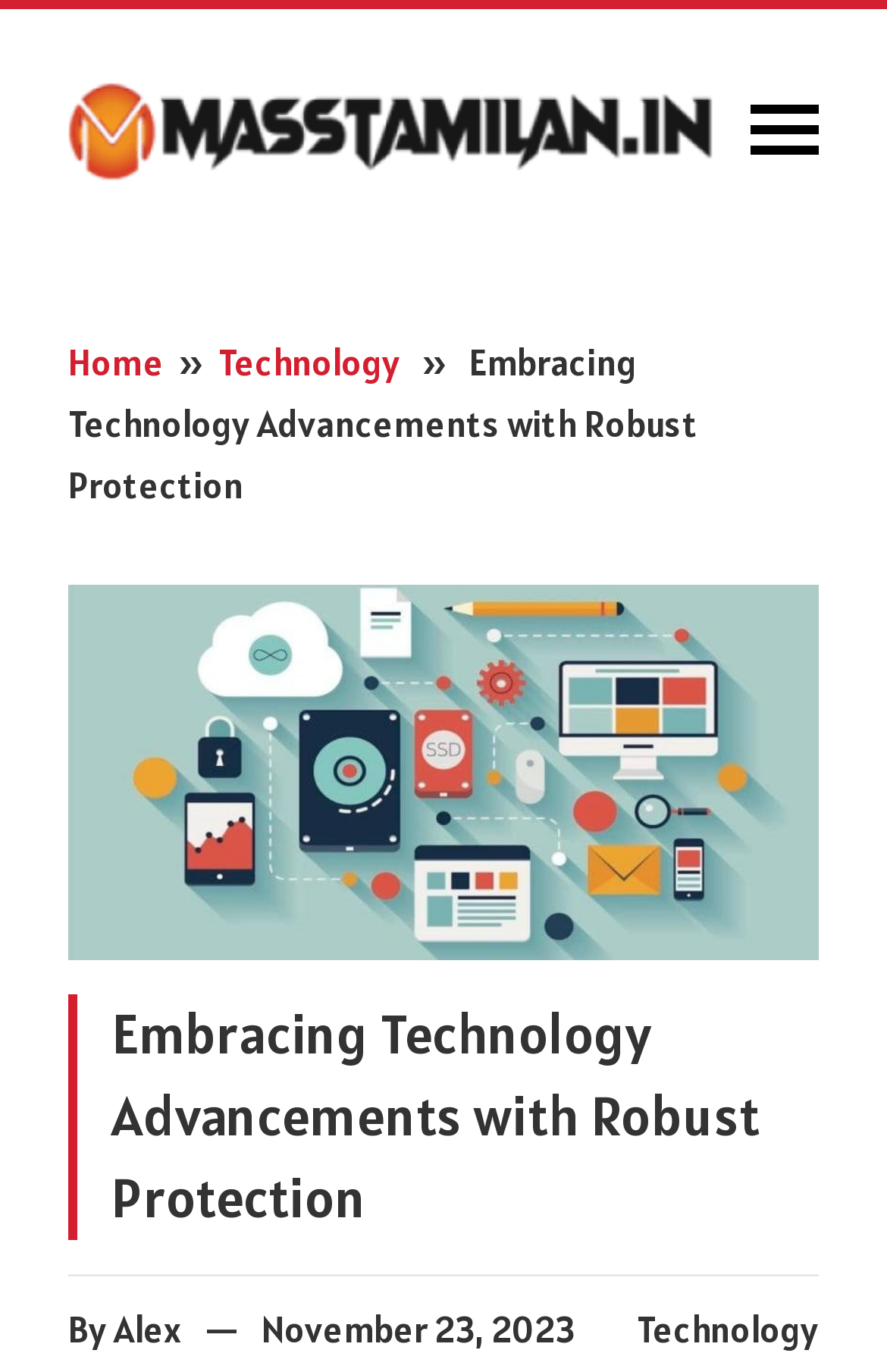Please determine the main heading text of this webpage.

Embracing Technology Advancements with Robust Protection